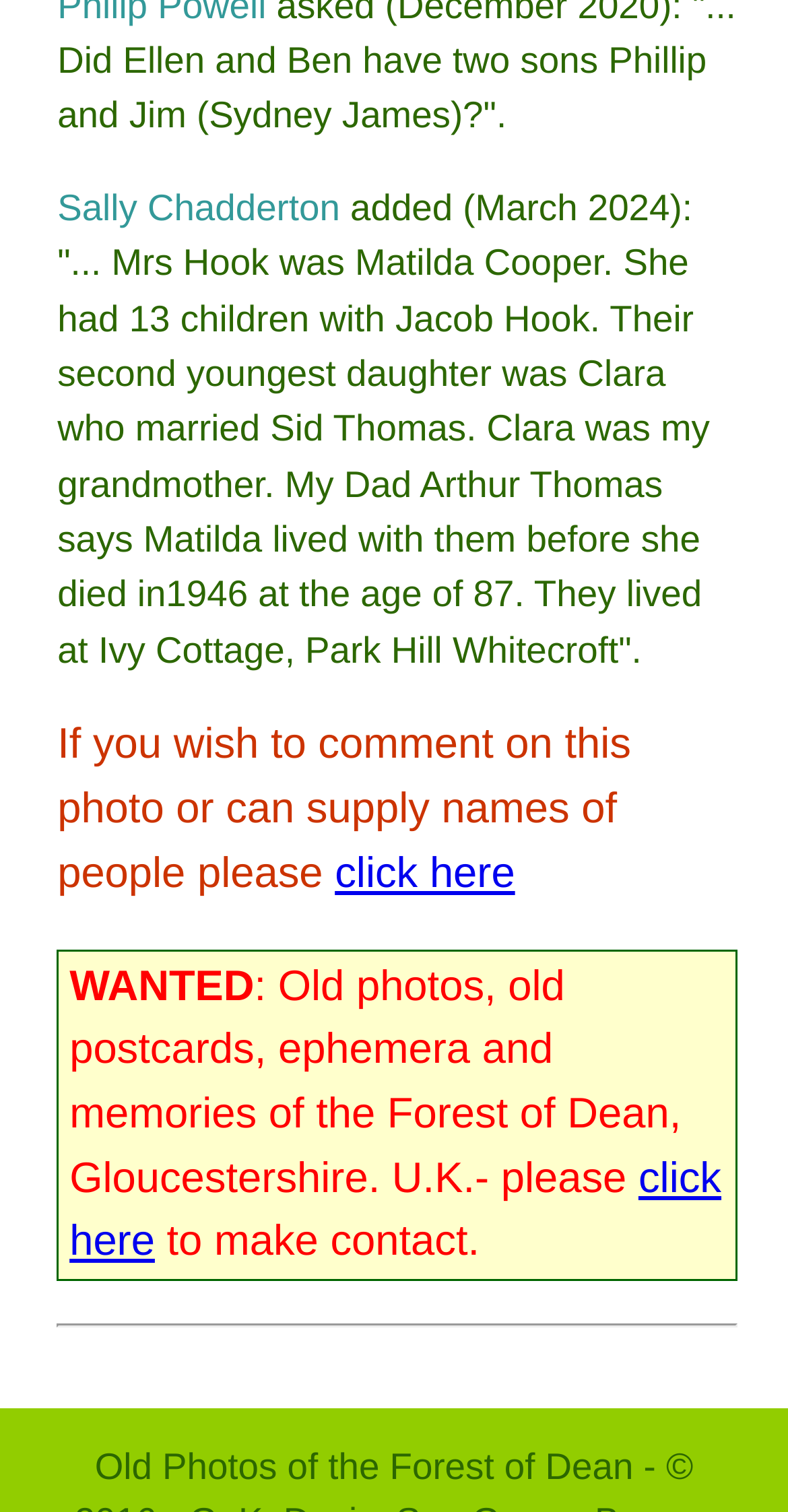What is wanted according to the webpage?
Could you answer the question with a detailed and thorough explanation?

The webpage mentions 'WANTED' and then lists the items wanted, which are old photos, postcards, ephemera, and memories of the Forest of Dean, Gloucestershire, U.K.